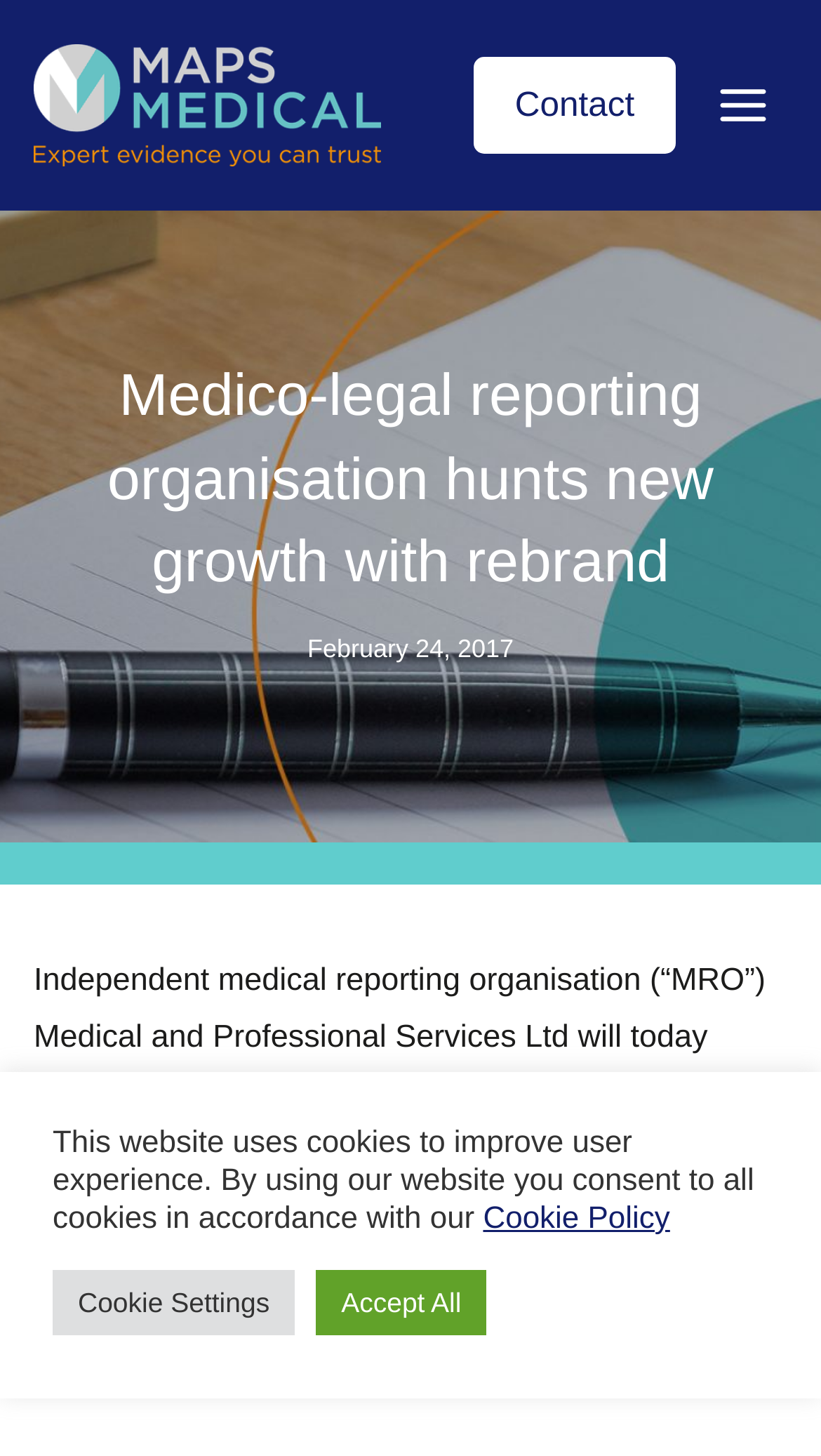What is the purpose of the company?
Can you offer a detailed and complete answer to this question?

The answer can be found in the StaticText element with the text 'Established in 1999, MAPS is a leading provider of medico-legal reporting services...' which describes the company's purpose.